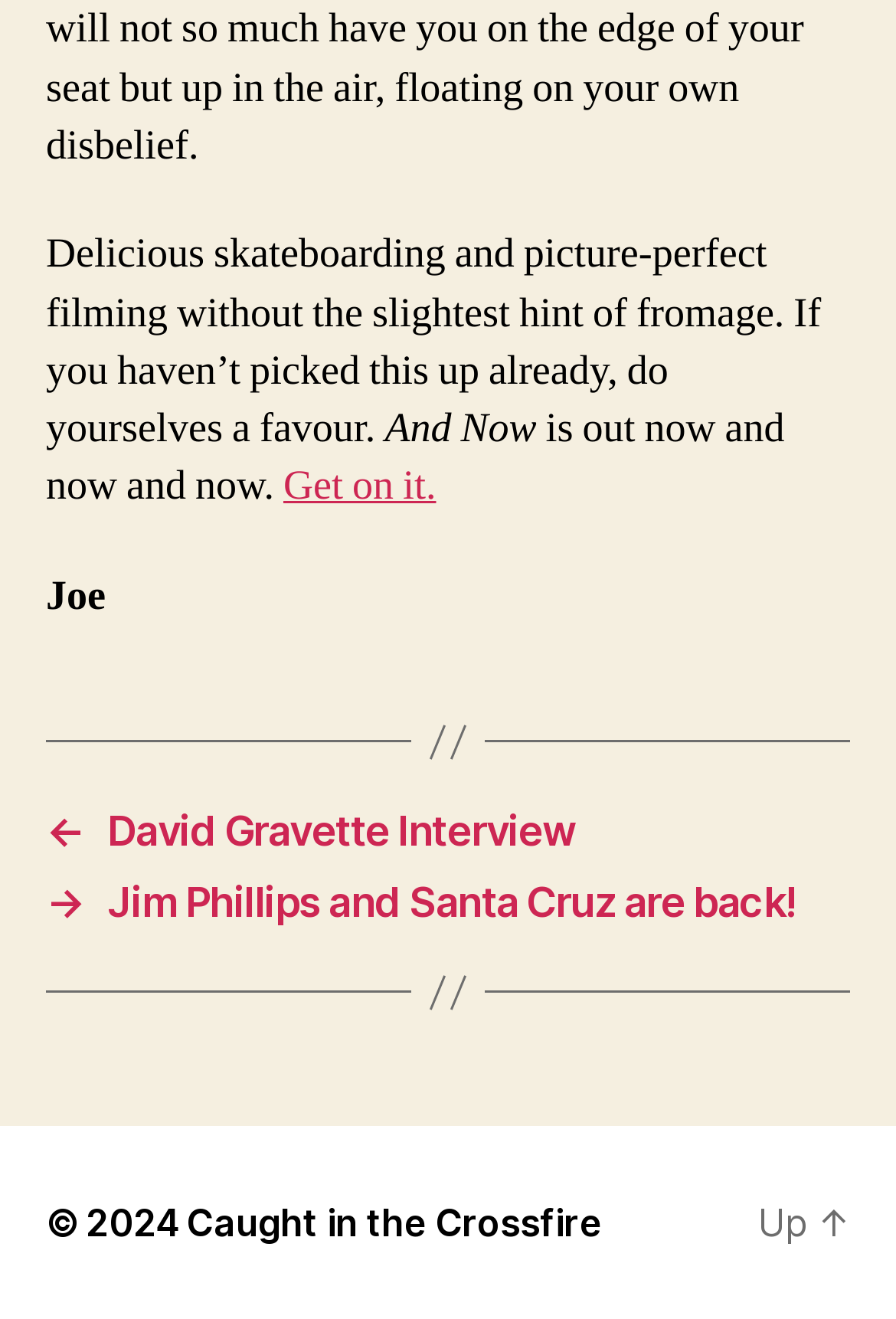Locate the bounding box of the UI element with the following description: "Get on it.".

[0.316, 0.349, 0.487, 0.389]